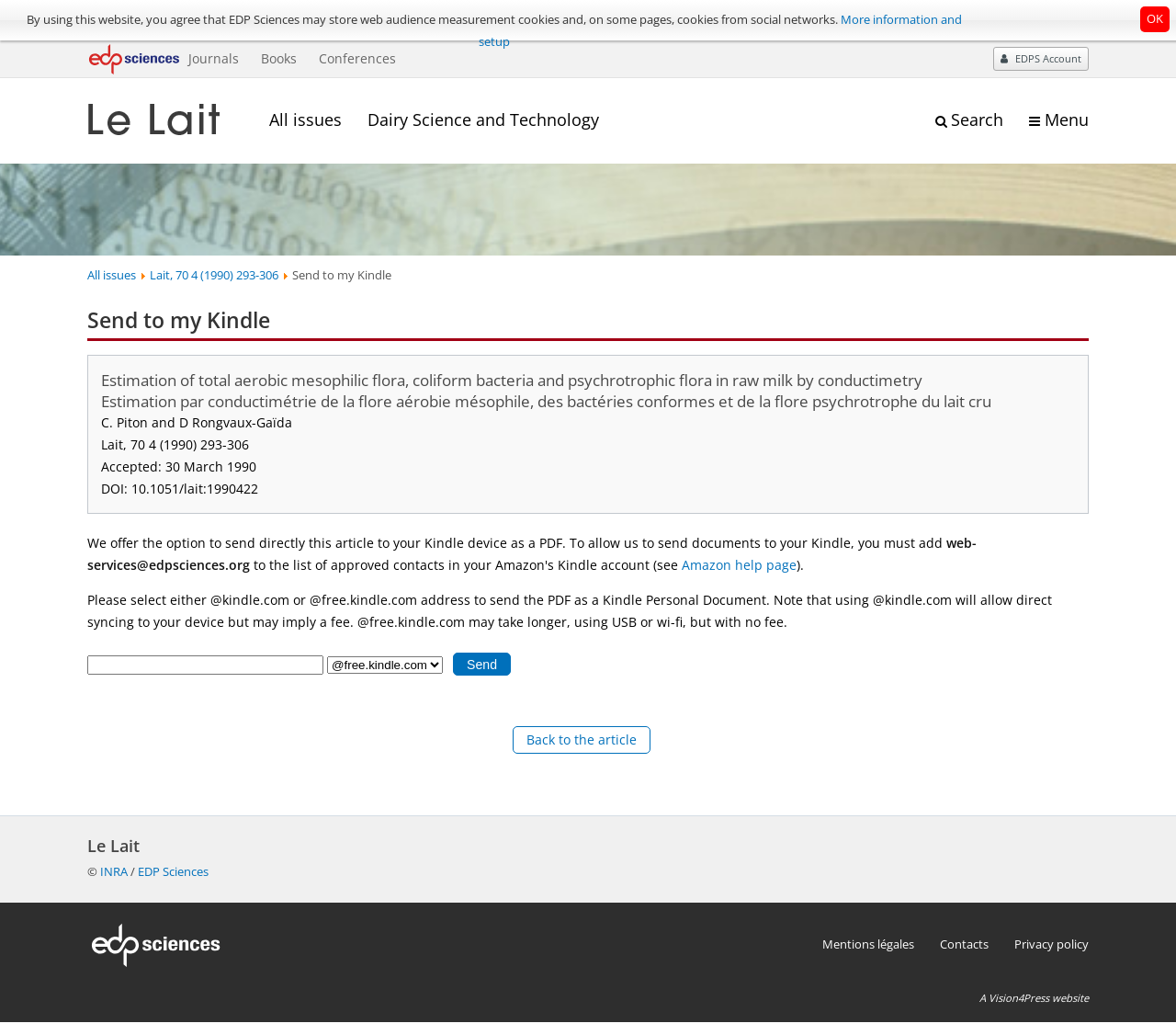Select the bounding box coordinates of the element I need to click to carry out the following instruction: "View all issues".

[0.229, 0.105, 0.291, 0.126]